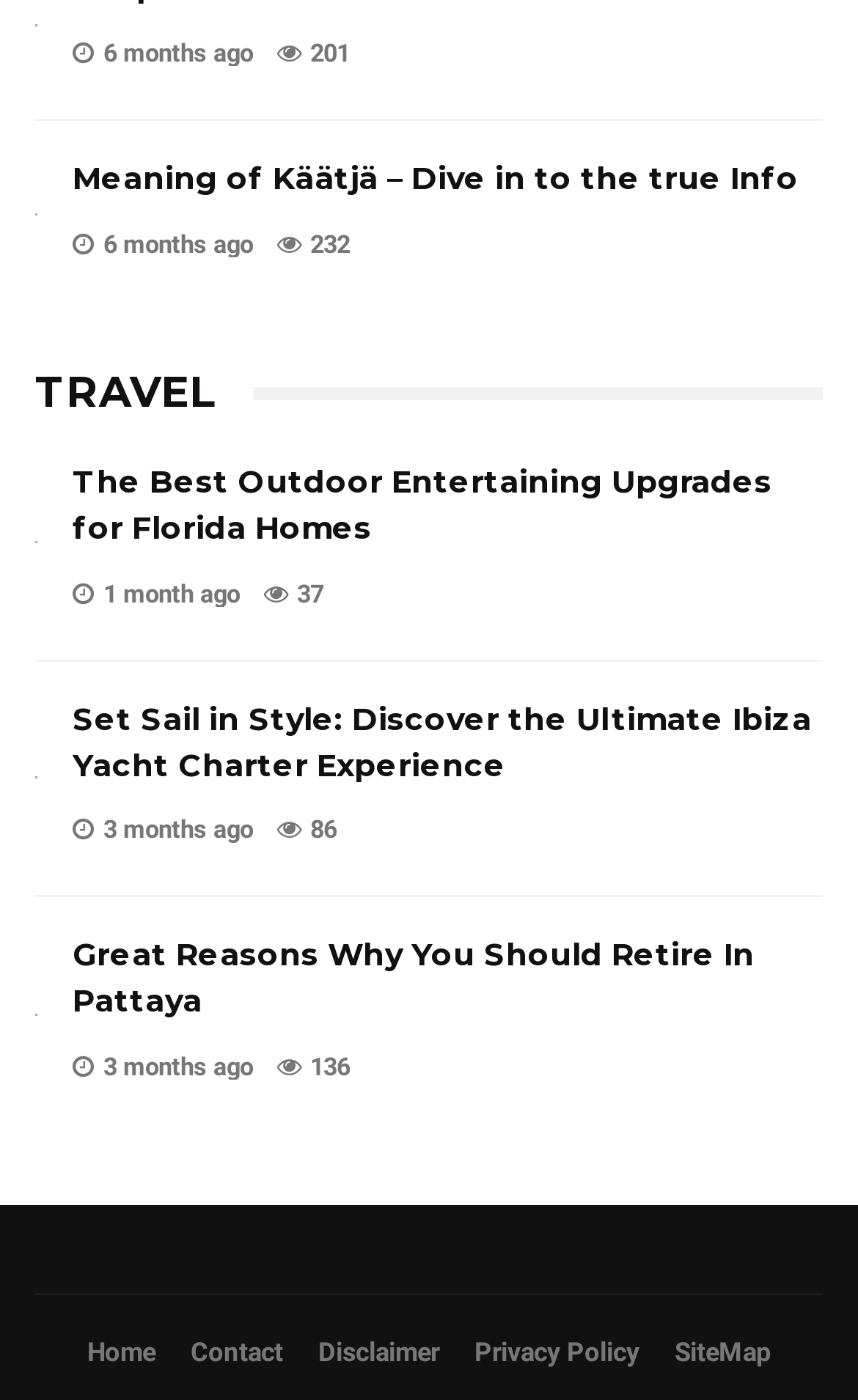What is the topic of the first article?
Look at the screenshot and provide an in-depth answer.

The first article is about Dizipal 608, which is indicated by the link text 'A smiling girl explains Dizipal 608: Software or Medication?' and the image description 'A smiling girl explains Dizipal 608'.